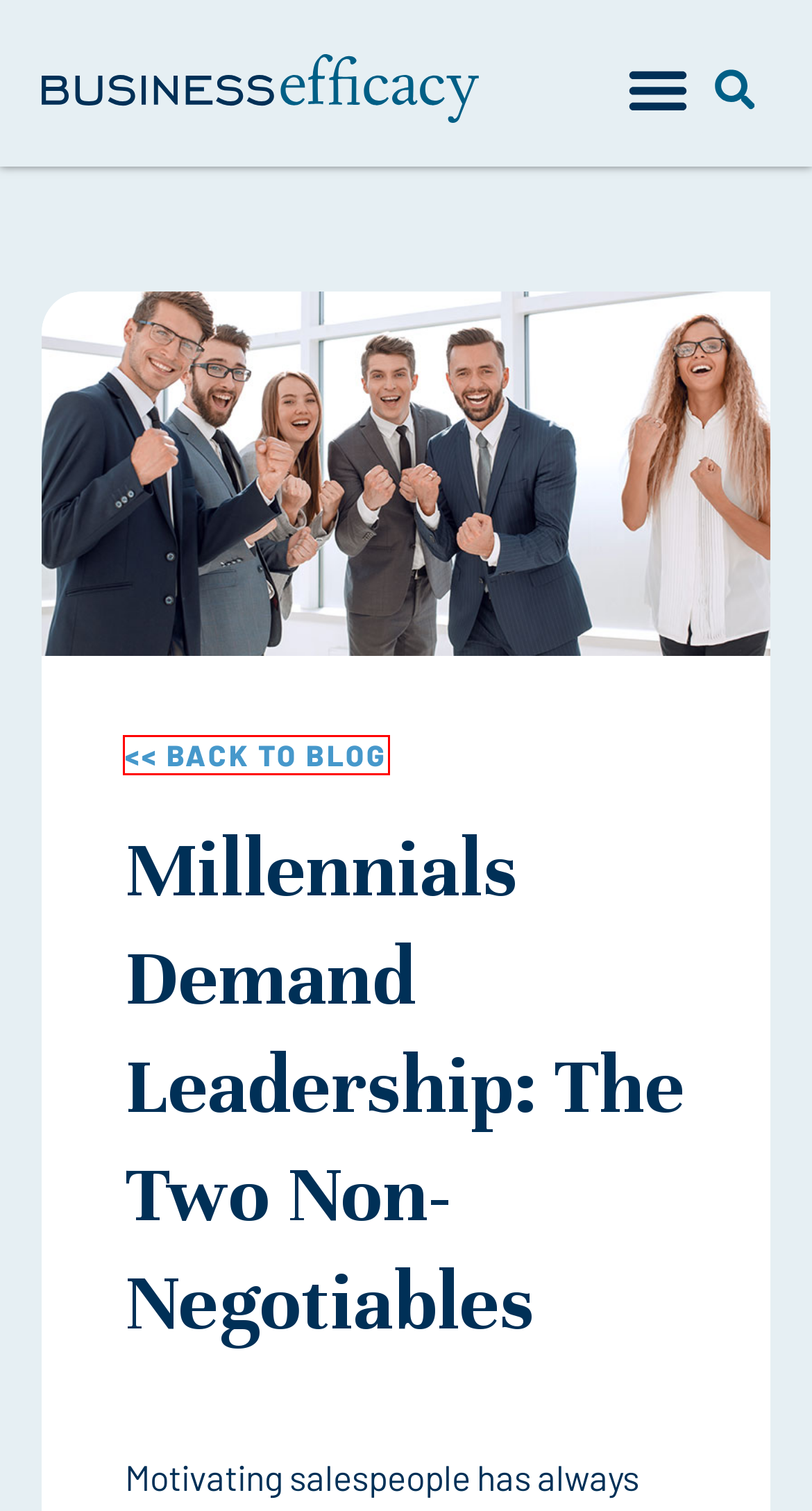You are given a screenshot of a webpage with a red rectangle bounding box around an element. Choose the best webpage description that matches the page after clicking the element in the bounding box. Here are the candidates:
A. Amping Up a Performance Culture - Business Efficacy
B. SMA Webcast: Building a Winning Performance Culture - Business Efficacy
C. Sales Leadership Tips to Driving Sales Tool or Process Usage - Business Efficacy
D. Sales Management Effectiveness Archives - Business Efficacy
E. Blog - Business Efficacy
F. Customer Relationships Archives - Business Efficacy
G. Sales Transformation Archives - Business Efficacy
H. Post COVID Ruts: Avoid the Traps & Ignite Performance - Business Efficacy

E